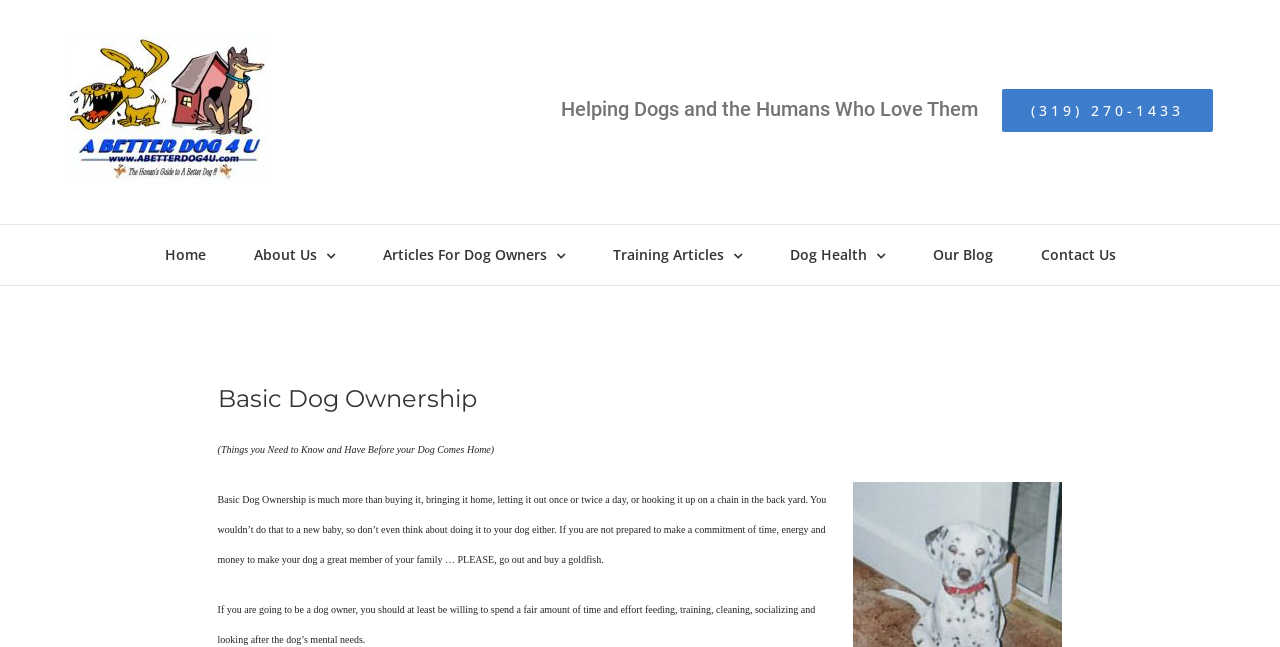What is the main topic of the webpage?
Based on the image, answer the question with as much detail as possible.

I determined the main topic of the webpage by reading the static text elements that discuss the responsibilities of dog ownership and the importance of preparing to care for a dog.